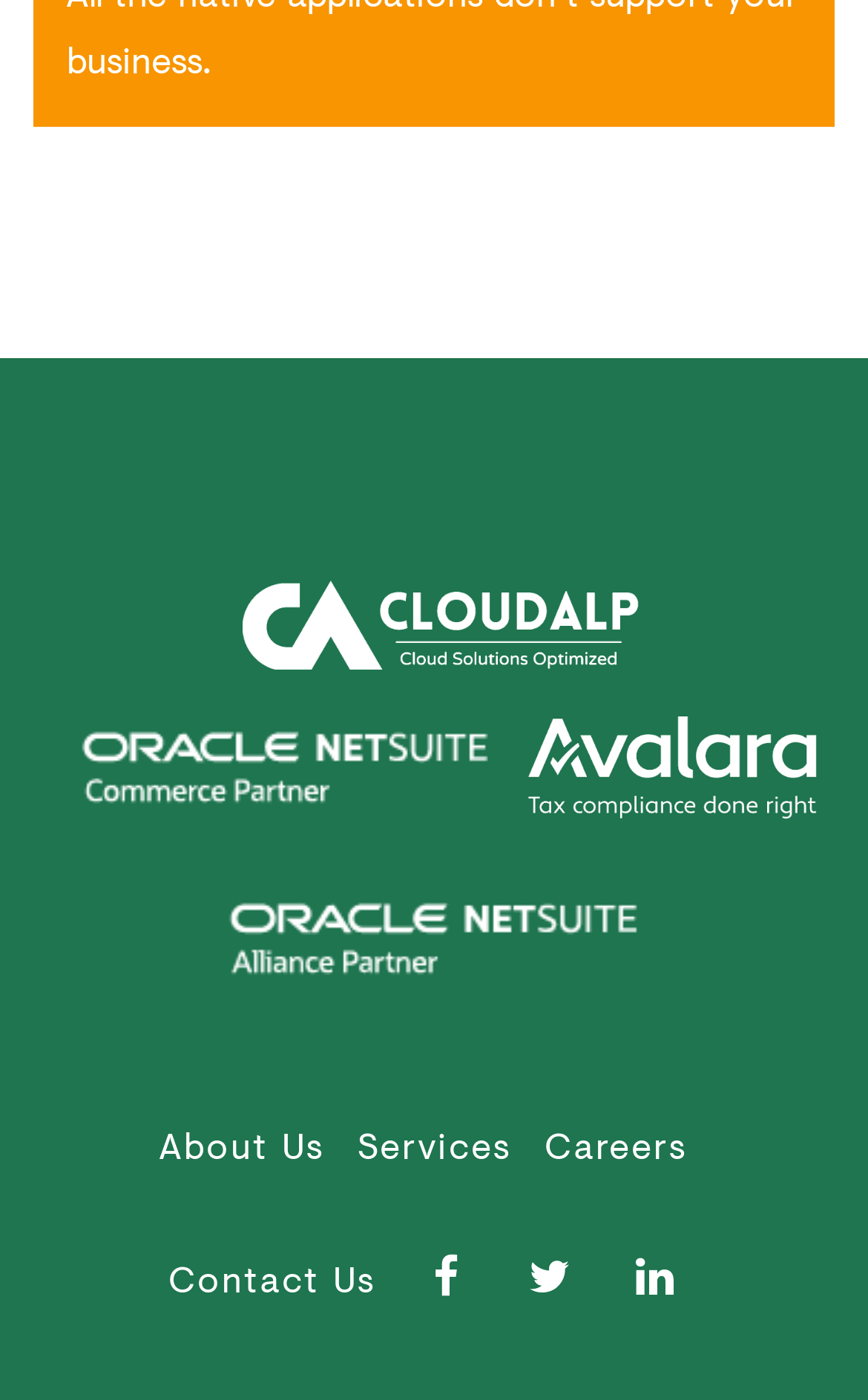How many navigation links are there?
Analyze the image and provide a thorough answer to the question.

I counted the number of navigation links, which are 'About Us', 'Services', 'Careers', and 'Contact Us', so there are 4 navigation links.